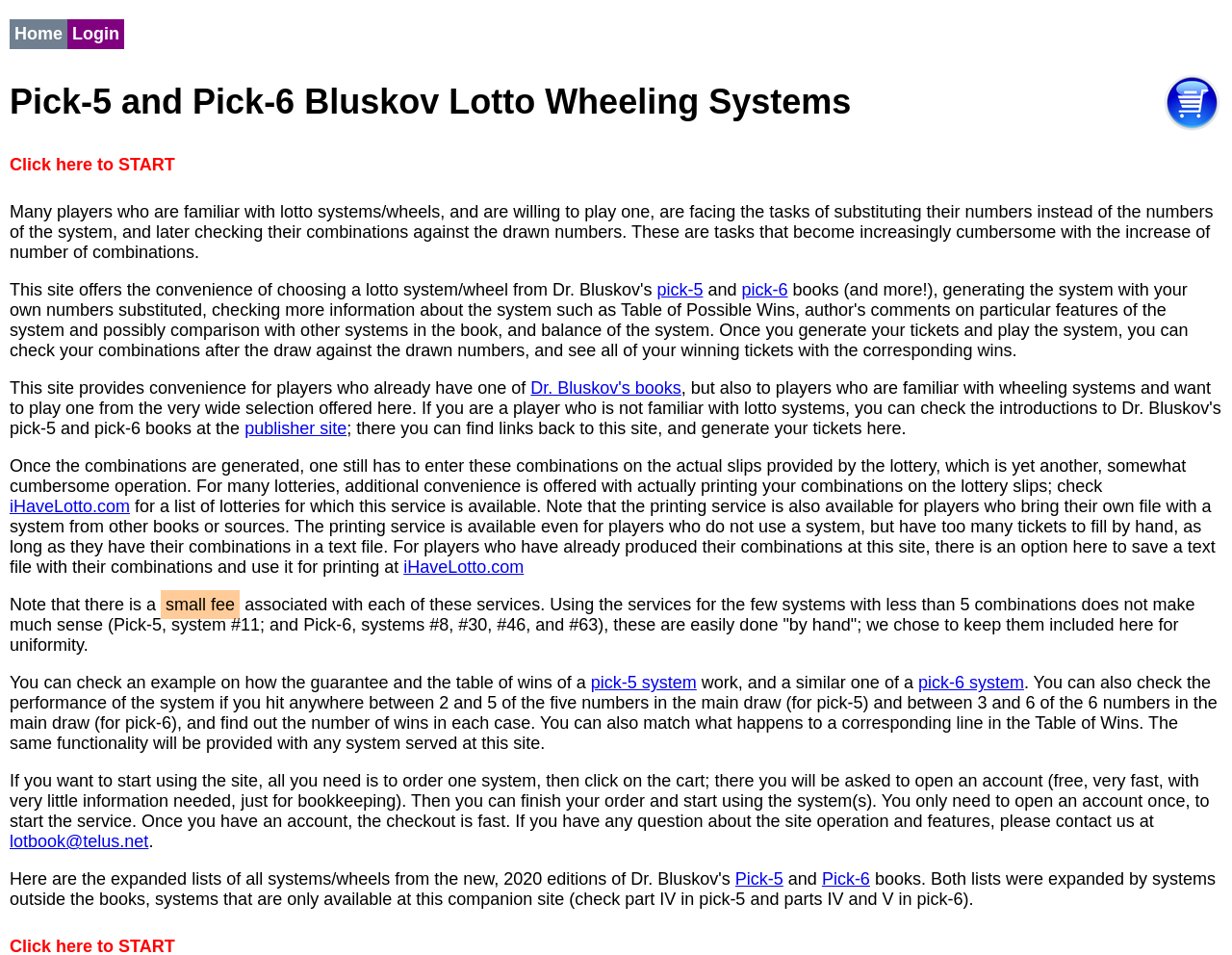Identify the bounding box coordinates of the clickable region necessary to fulfill the following instruction: "Click on the 'Home' button". The bounding box coordinates should be four float numbers between 0 and 1, i.e., [left, top, right, bottom].

[0.012, 0.025, 0.051, 0.045]